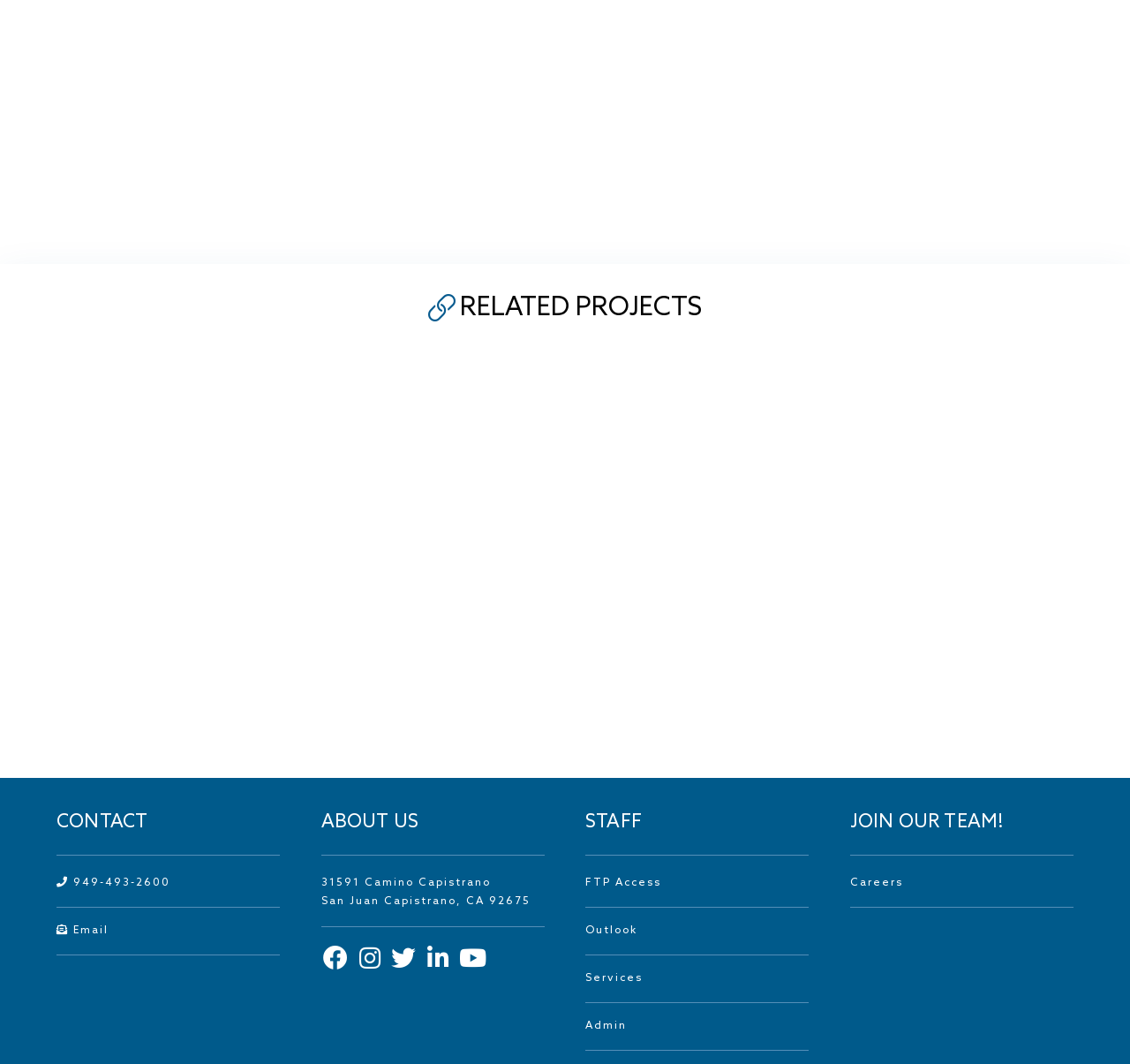Please identify the bounding box coordinates of the area that needs to be clicked to fulfill the following instruction: "Check staff information."

[0.518, 0.824, 0.585, 0.835]